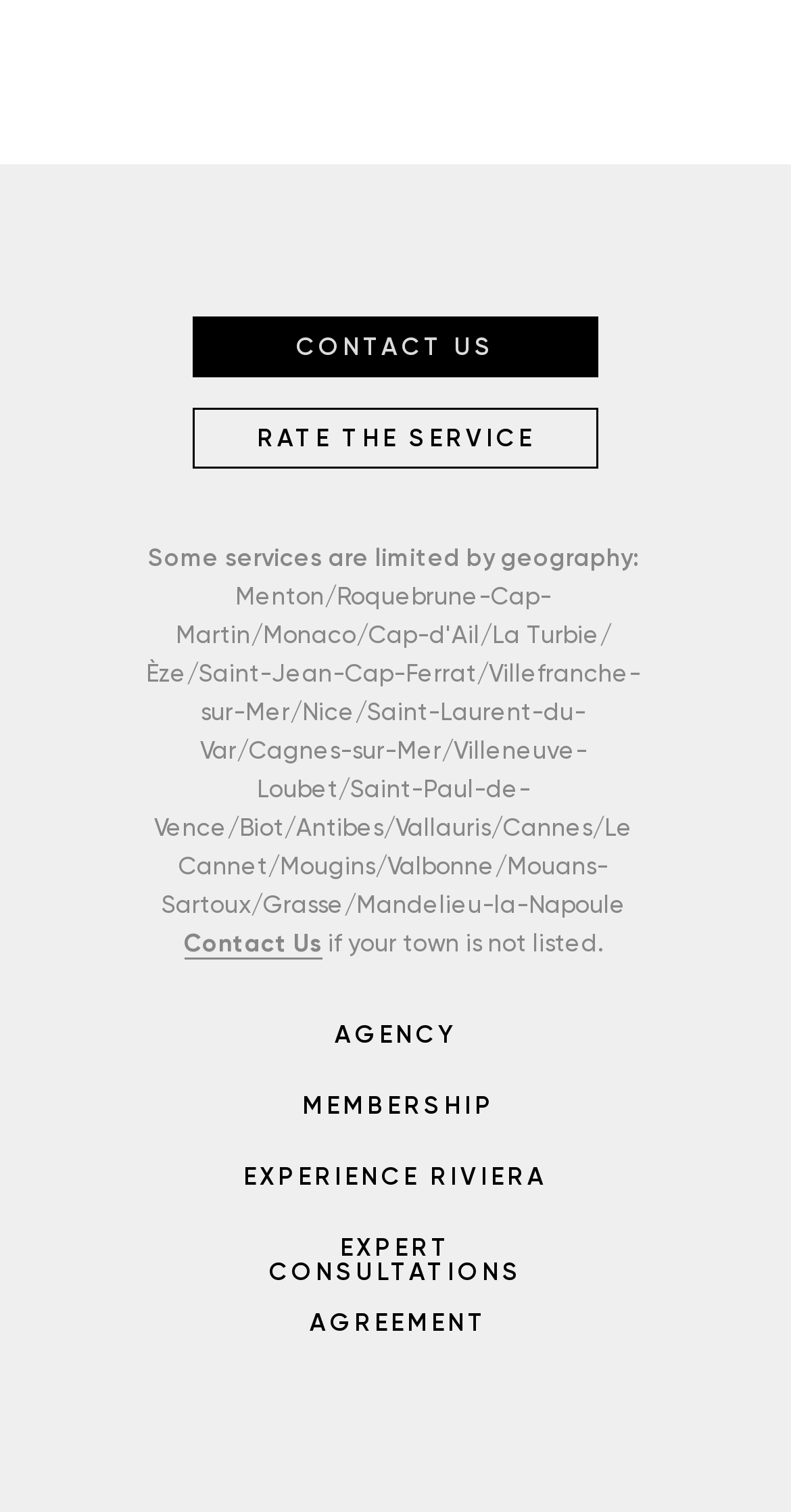Identify the bounding box coordinates of the section that should be clicked to achieve the task described: "View AGREEMENT".

[0.388, 0.865, 0.619, 0.885]